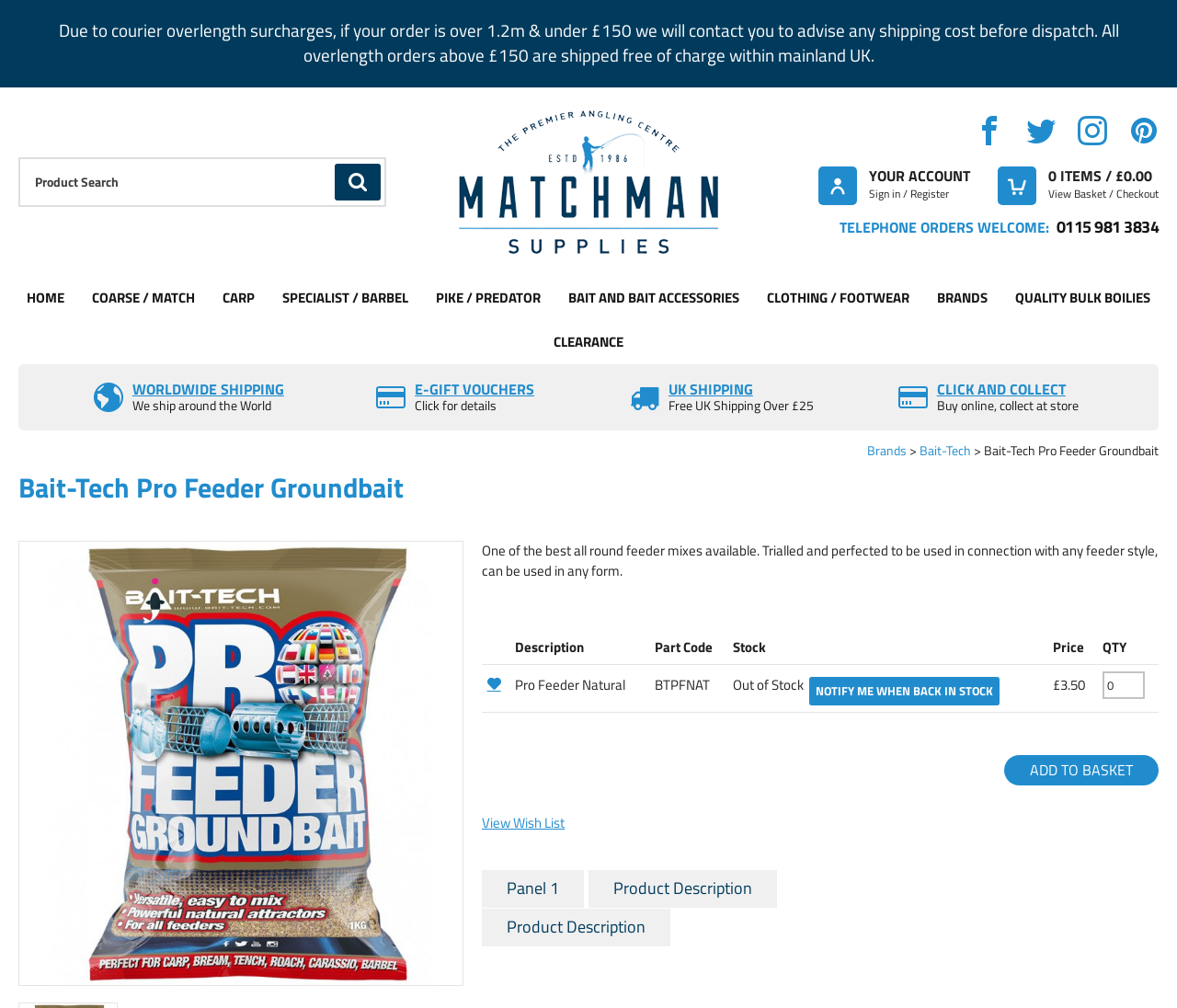Determine the bounding box coordinates of the clickable element to complete this instruction: "Add to basket". Provide the coordinates in the format of four float numbers between 0 and 1, [left, top, right, bottom].

[0.853, 0.749, 0.984, 0.779]